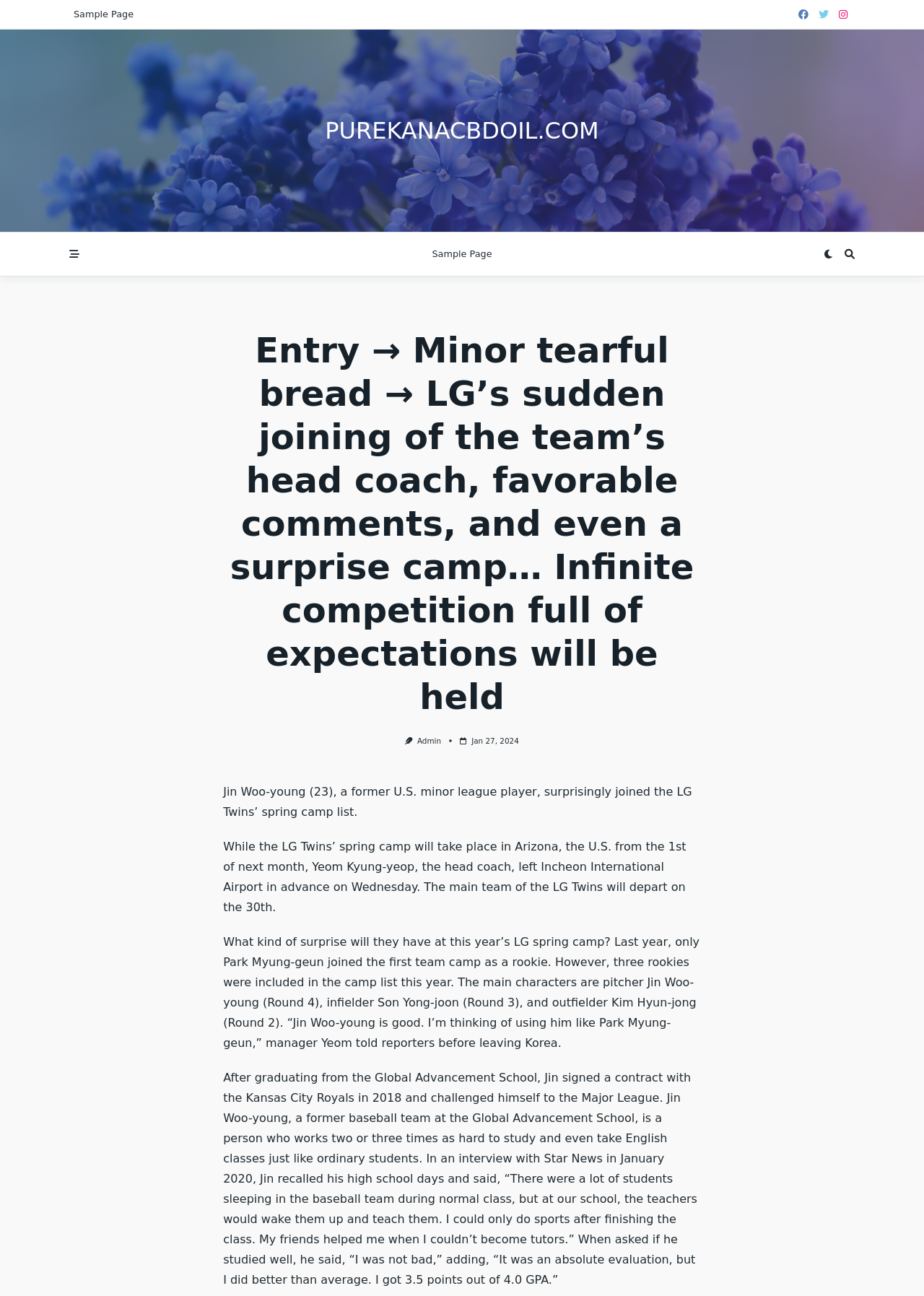Respond with a single word or phrase to the following question:
Where will the LG Twins' spring camp take place?

Arizona, U.S.